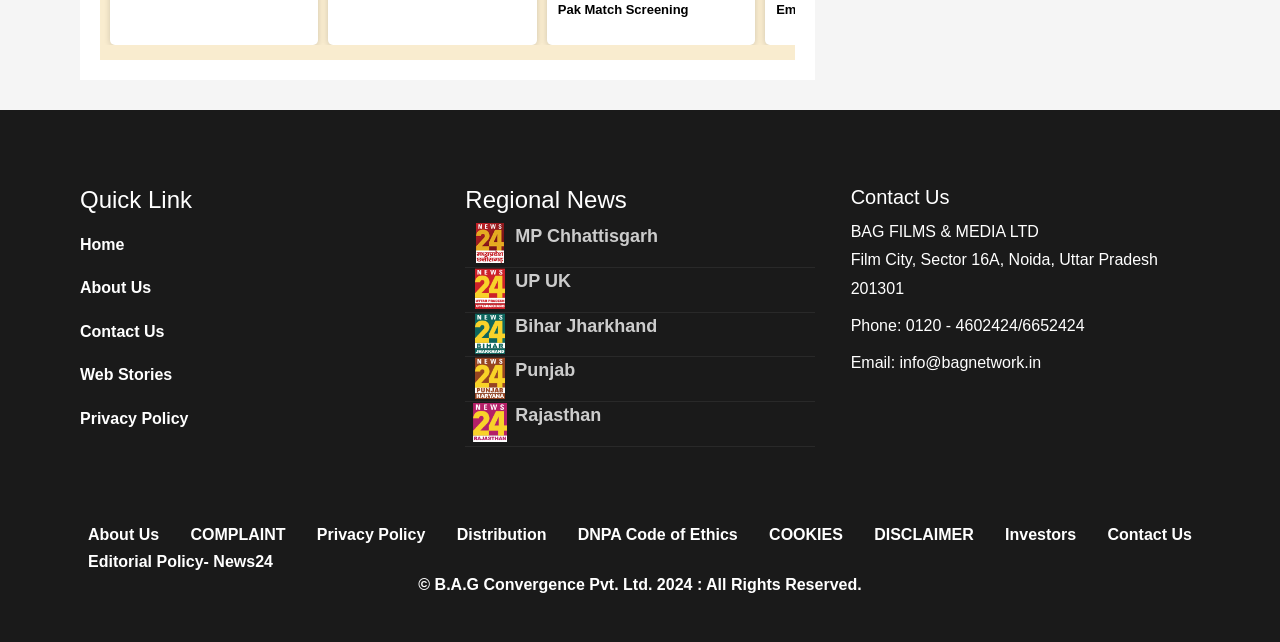Find the bounding box coordinates of the clickable area that will achieve the following instruction: "Go to About Us".

[0.062, 0.427, 0.185, 0.47]